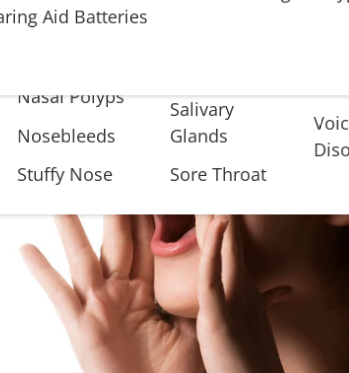What is one of the conditions listed in the navigation menu?
Please give a detailed answer to the question using the information shown in the image.

The navigation menu in the background lists several conditions, including 'Nasal Polyps,' which is one of the options, indicating that the website provides information on this specific ENT issue.